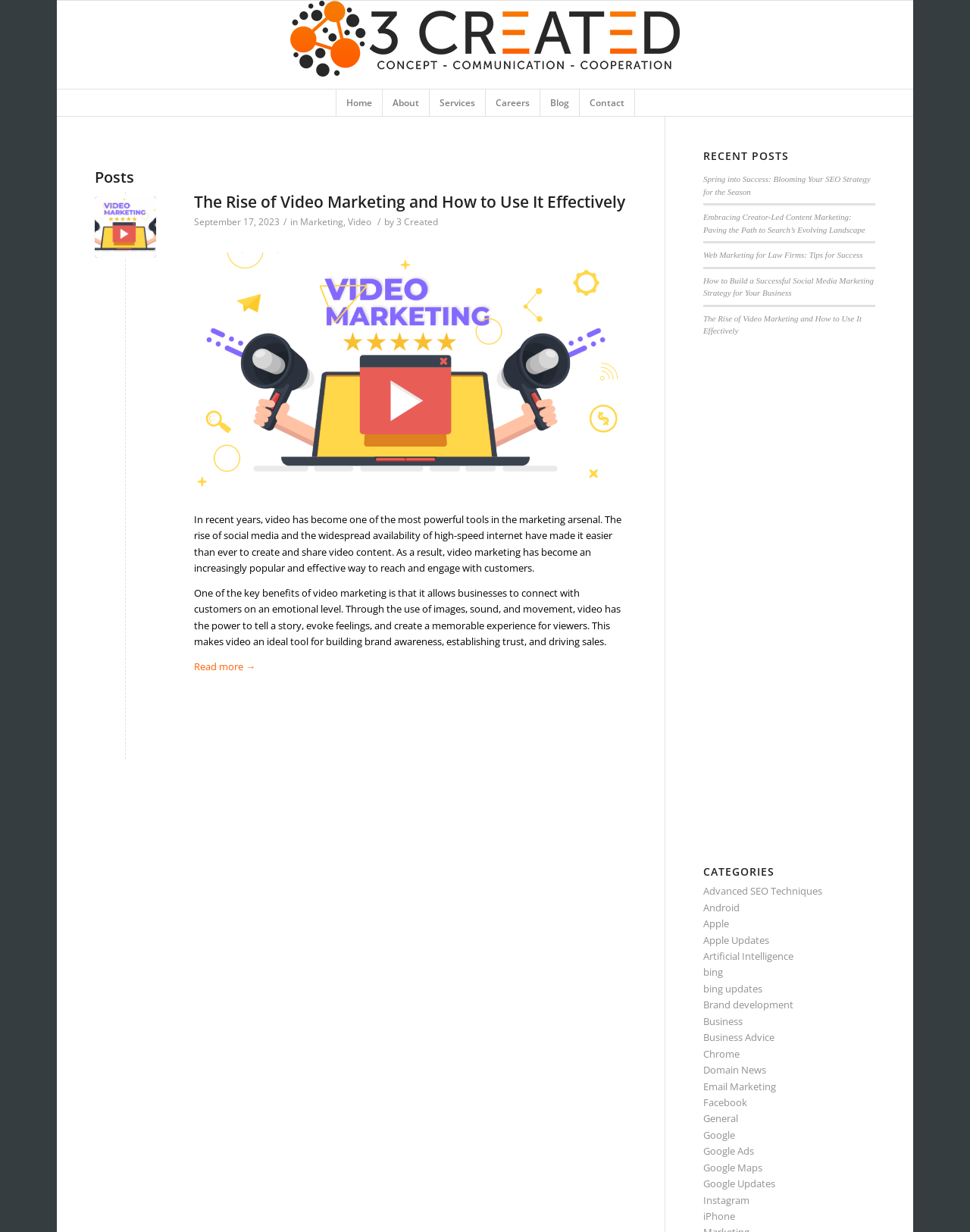Based on what you see in the screenshot, provide a thorough answer to this question: What is the topic of the first article?

The first article on the webpage has a heading that reads 'The Rise of Video Marketing and How to Use It Effectively', which suggests that the topic of the article is video marketing.